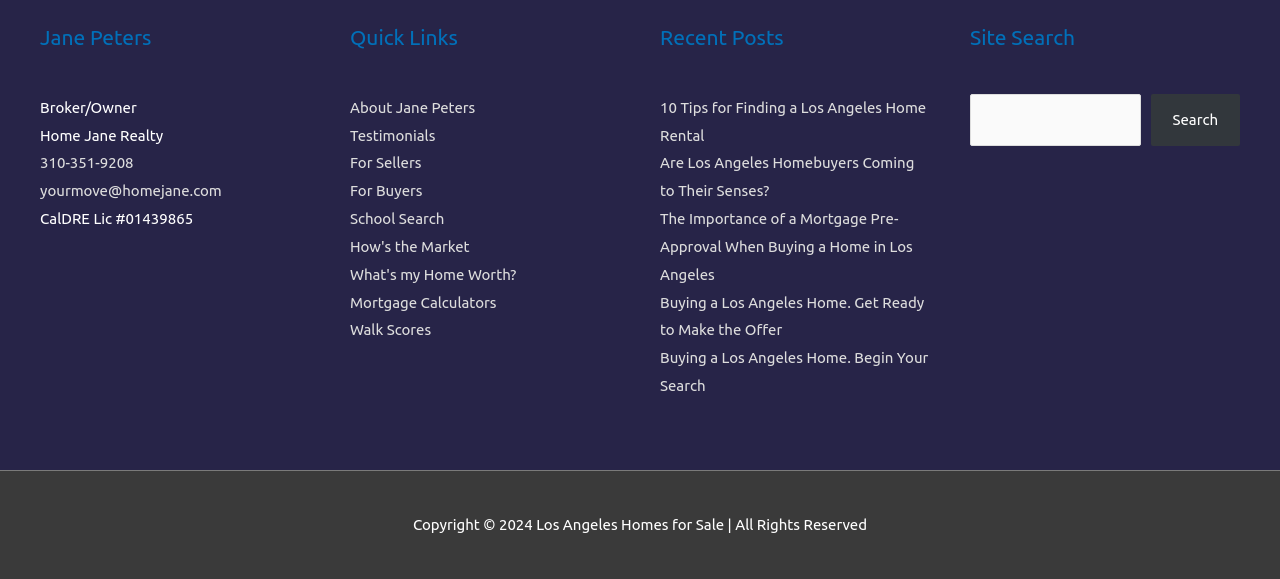Please specify the bounding box coordinates of the area that should be clicked to accomplish the following instruction: "Read about Jane Peters' testimonials". The coordinates should consist of four float numbers between 0 and 1, i.e., [left, top, right, bottom].

[0.273, 0.219, 0.34, 0.248]